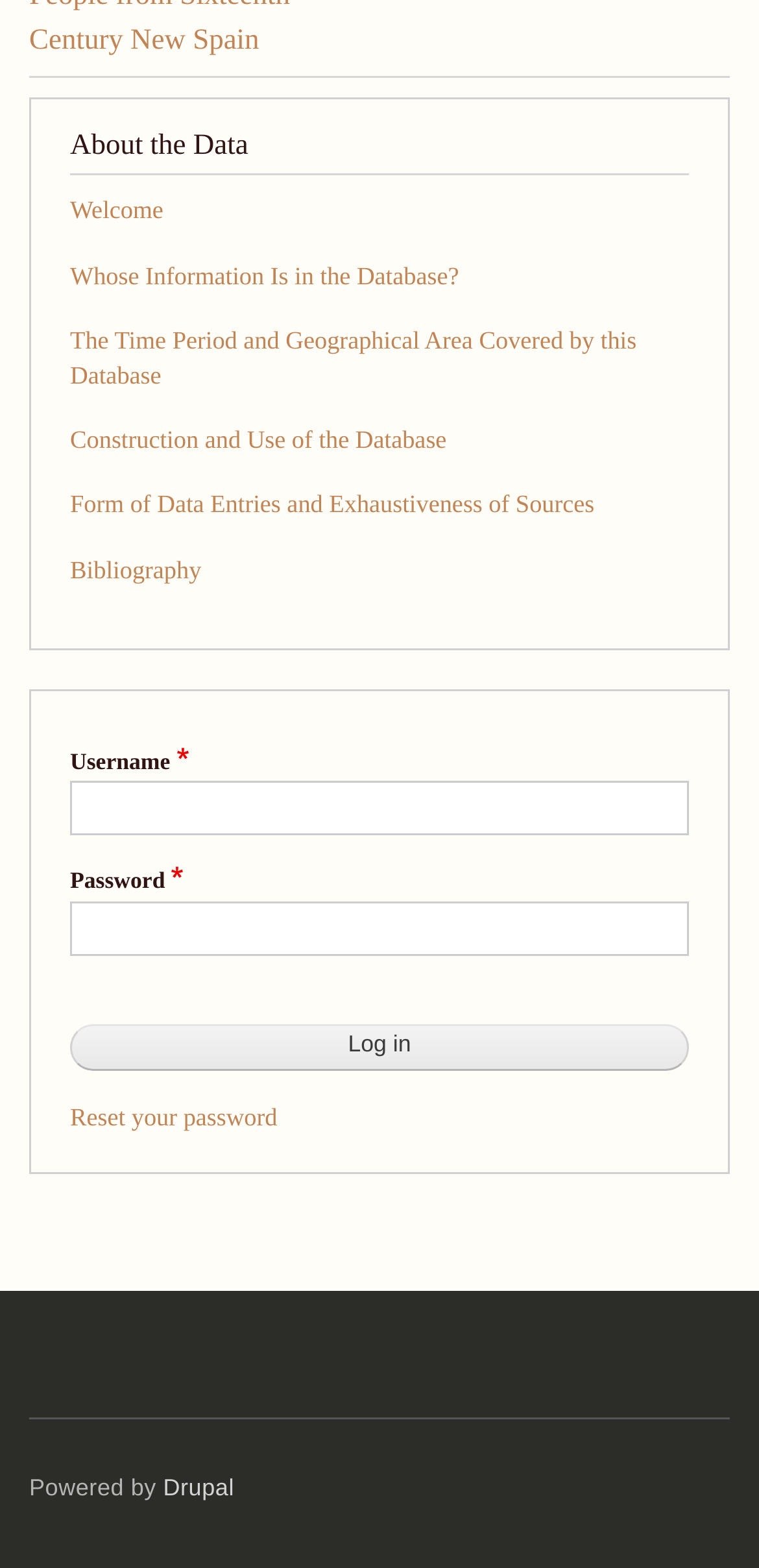Identify the bounding box coordinates for the region of the element that should be clicked to carry out the instruction: "Click on the 'Drupal' link". The bounding box coordinates should be four float numbers between 0 and 1, i.e., [left, top, right, bottom].

[0.215, 0.94, 0.309, 0.957]